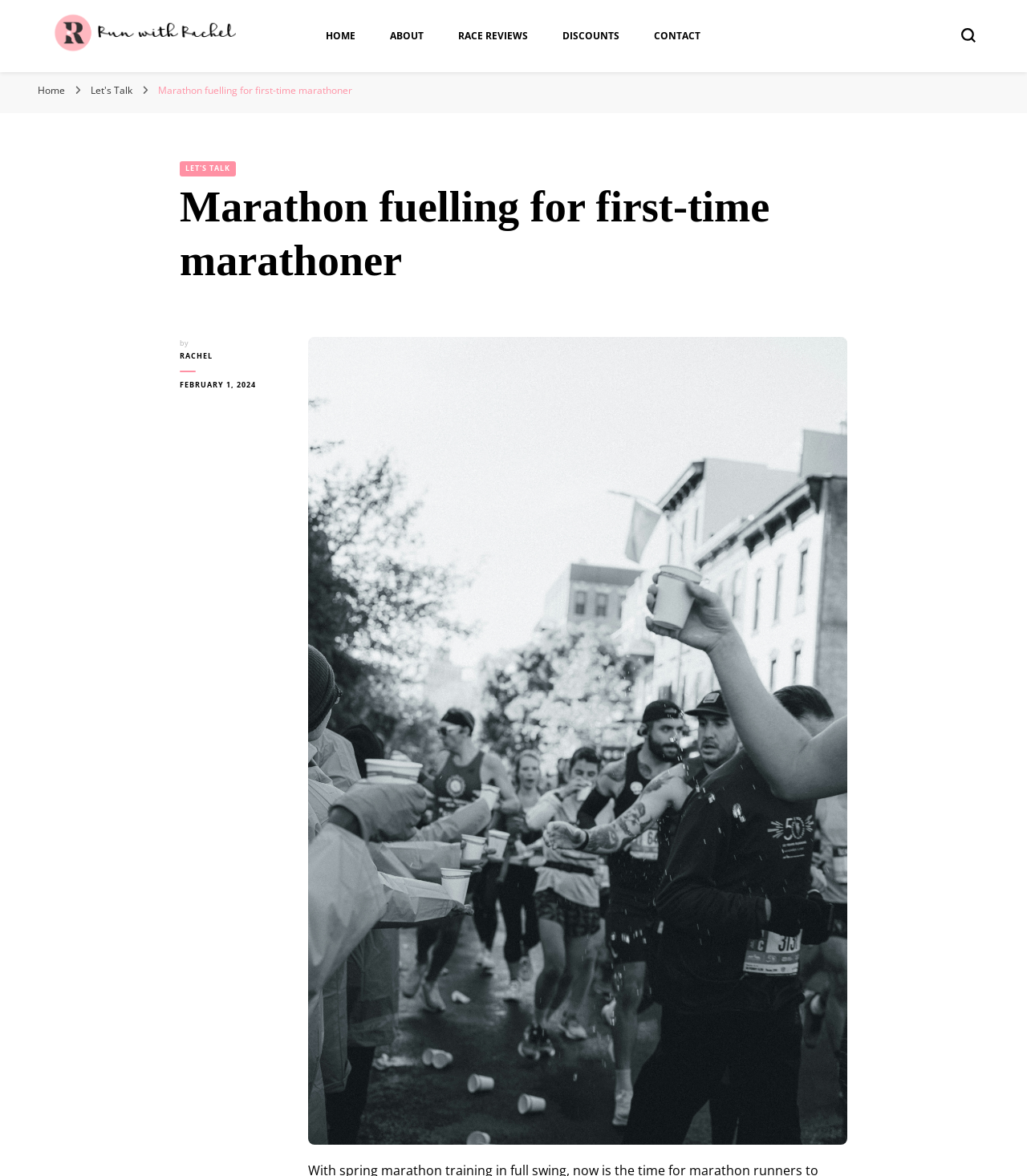Please determine the bounding box coordinates of the element's region to click for the following instruction: "view about page".

[0.38, 0.025, 0.413, 0.036]